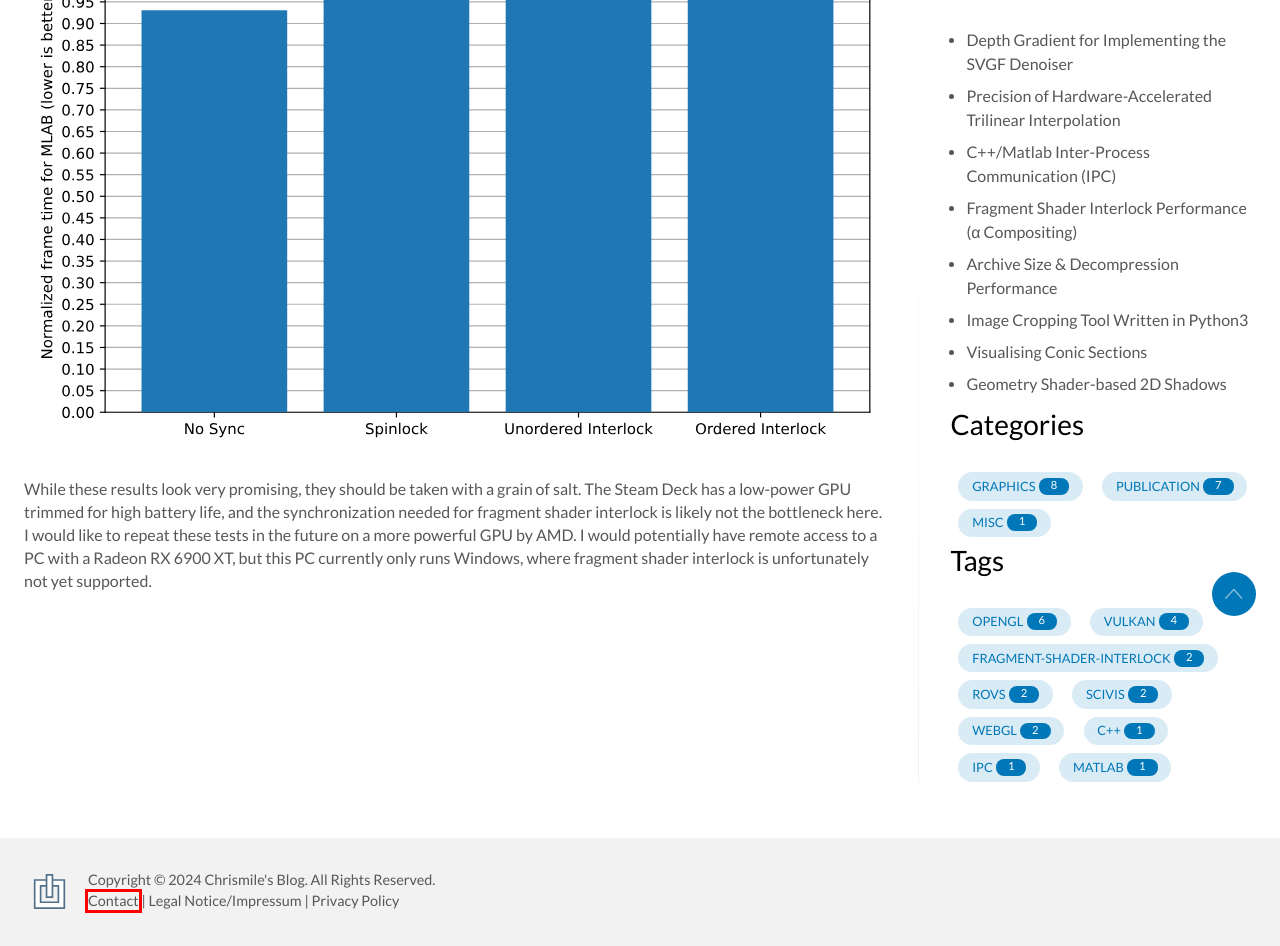Provided is a screenshot of a webpage with a red bounding box around an element. Select the most accurate webpage description for the page that appears after clicking the highlighted element. Here are the candidates:
A. Geometry Shader-based 2D Shadows | Chrismile's Blog
B. graphics | Chrismile's Blog
C. C++ | Chrismile's Blog
D. publication | Chrismile's Blog
E. IPC | Chrismile's Blog
F. https://chrismile.net/about/
G. C++/Matlab Inter-Process Communication (IPC) | Chrismile's Blog
H. misc | Chrismile's Blog

F